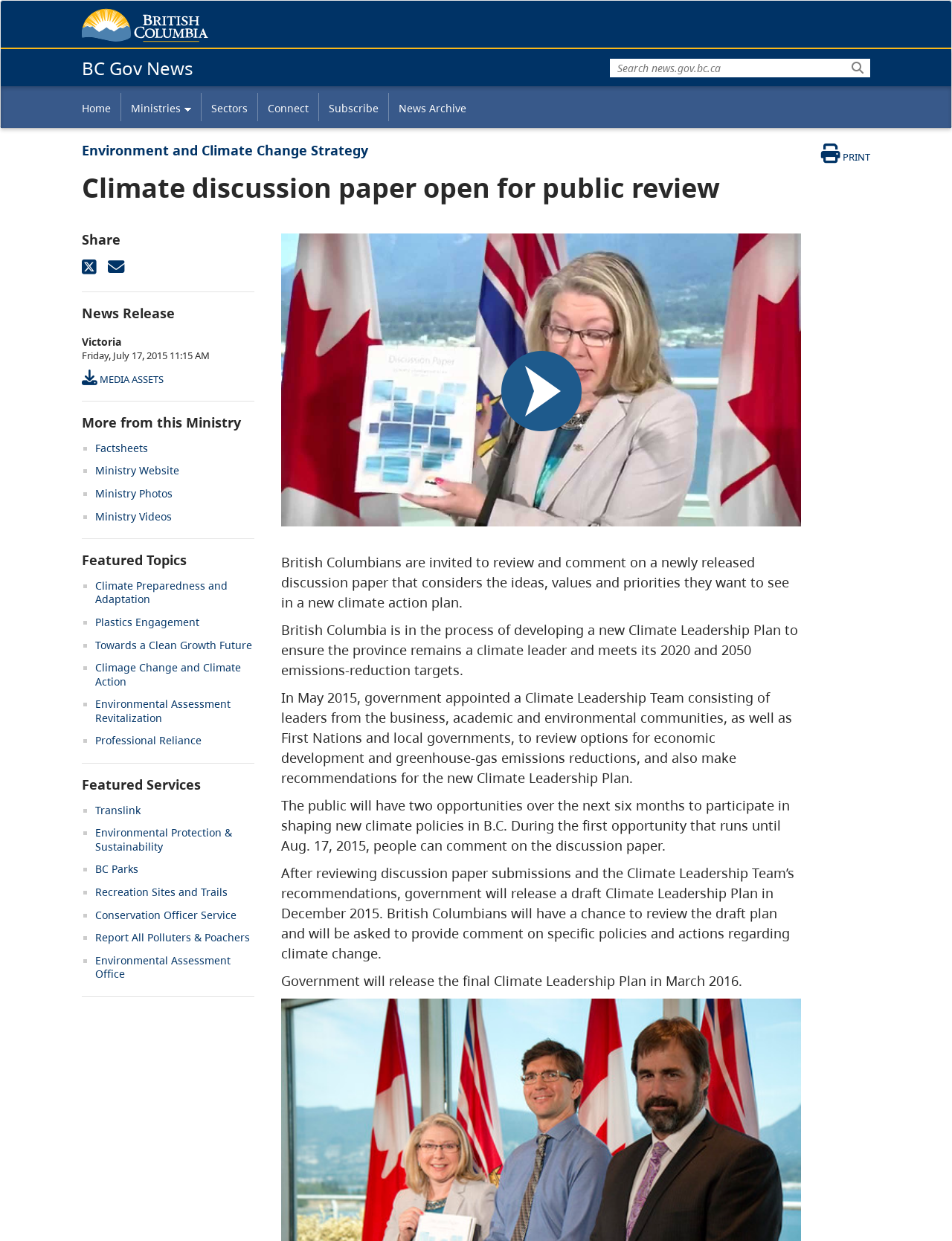What is the name of the government website?
Using the image, respond with a single word or phrase.

BC Gov News